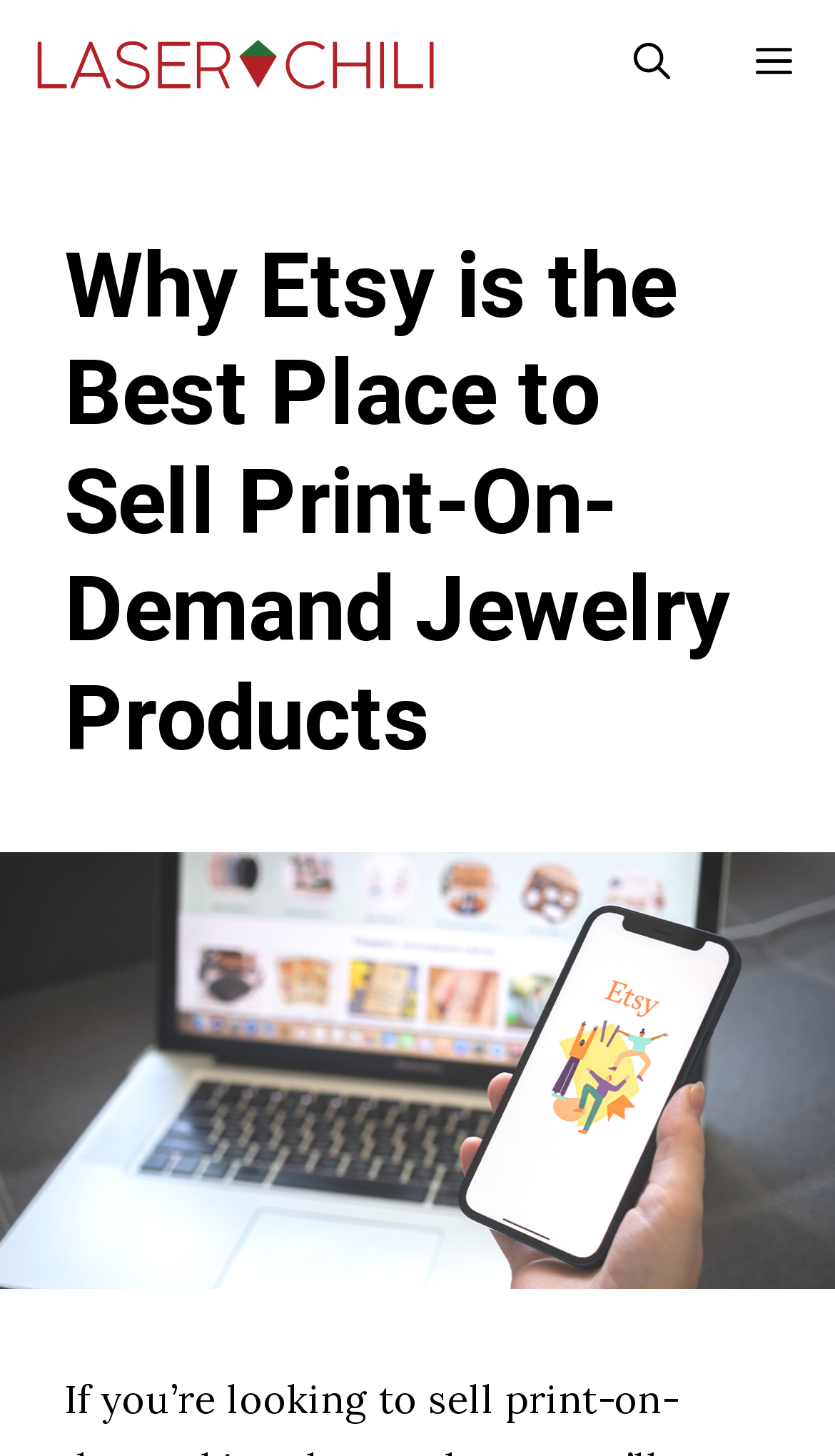Using the information in the image, give a detailed answer to the following question: What is the name of the website?

I determined the name of the website by looking at the navigation bar at the top of the page, where I found a link with the text 'Laser Chili' and an accompanying image with the same name.